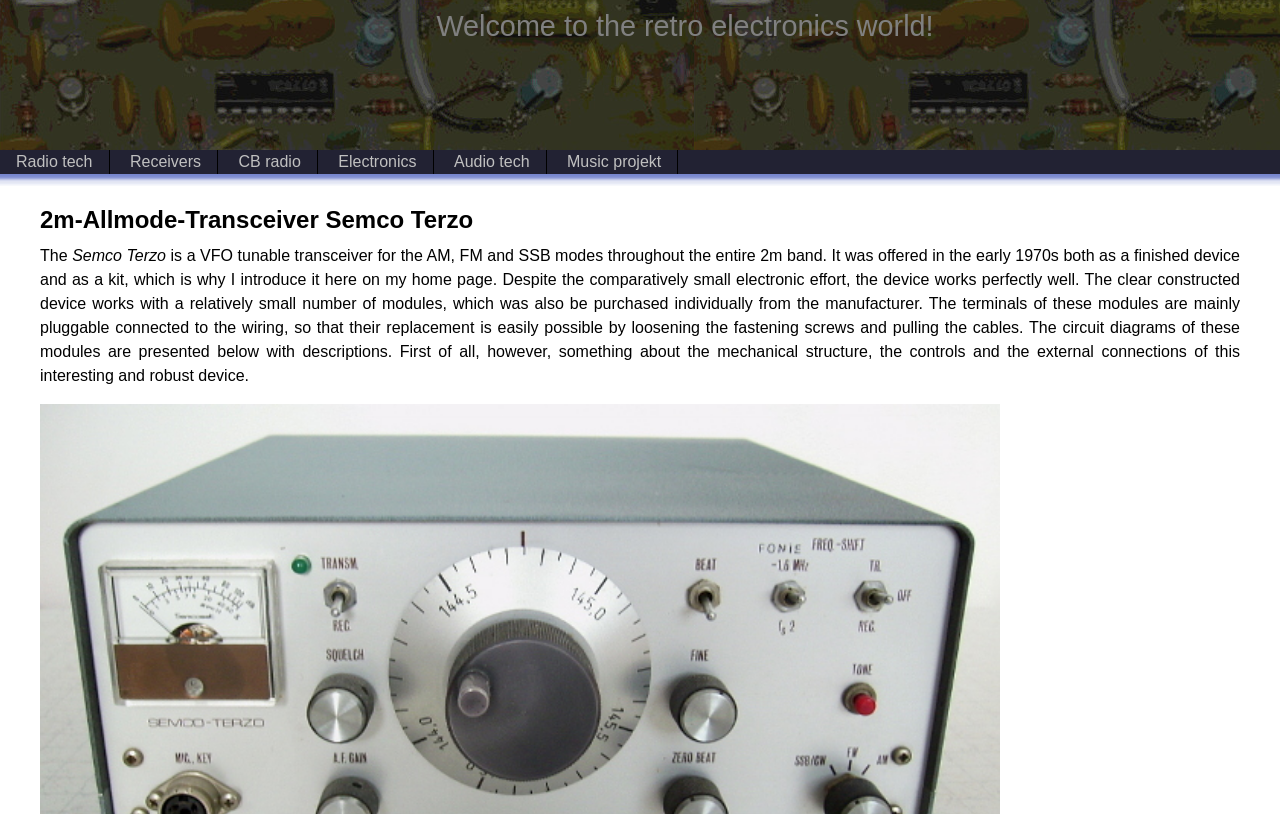How are the modules of the Semco Terzo transceiver connected?
Make sure to answer the question with a detailed and comprehensive explanation.

The text describes the terminals of the modules as 'mainly pluggable connected to the wiring', indicating that the modules are connected in a pluggable manner.